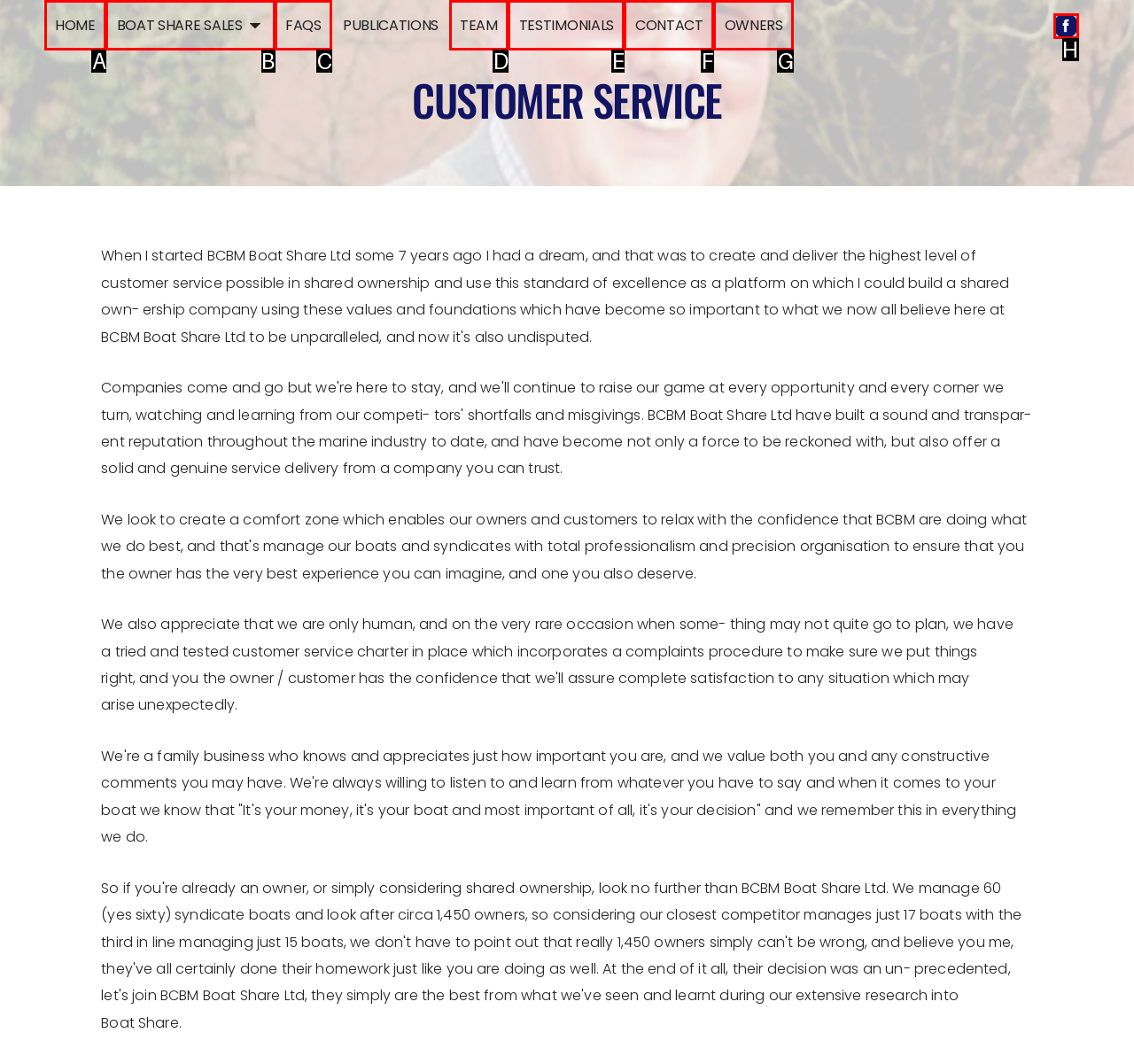Decide which letter you need to select to fulfill the task: visit Facebook page
Answer with the letter that matches the correct option directly.

H